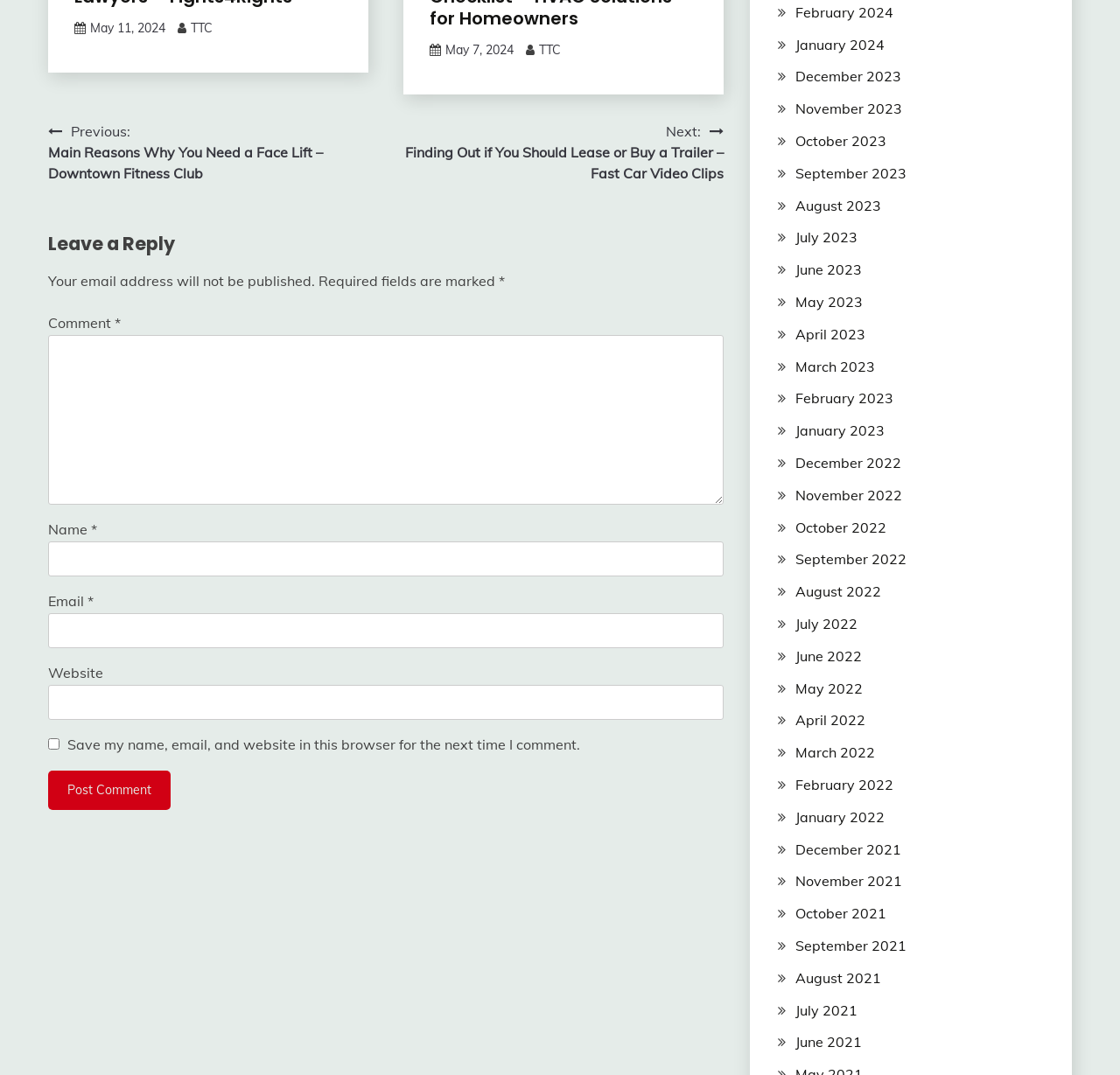Please specify the bounding box coordinates of the clickable region necessary for completing the following instruction: "Enter your name in the 'Name' field". The coordinates must consist of four float numbers between 0 and 1, i.e., [left, top, right, bottom].

[0.043, 0.504, 0.646, 0.536]